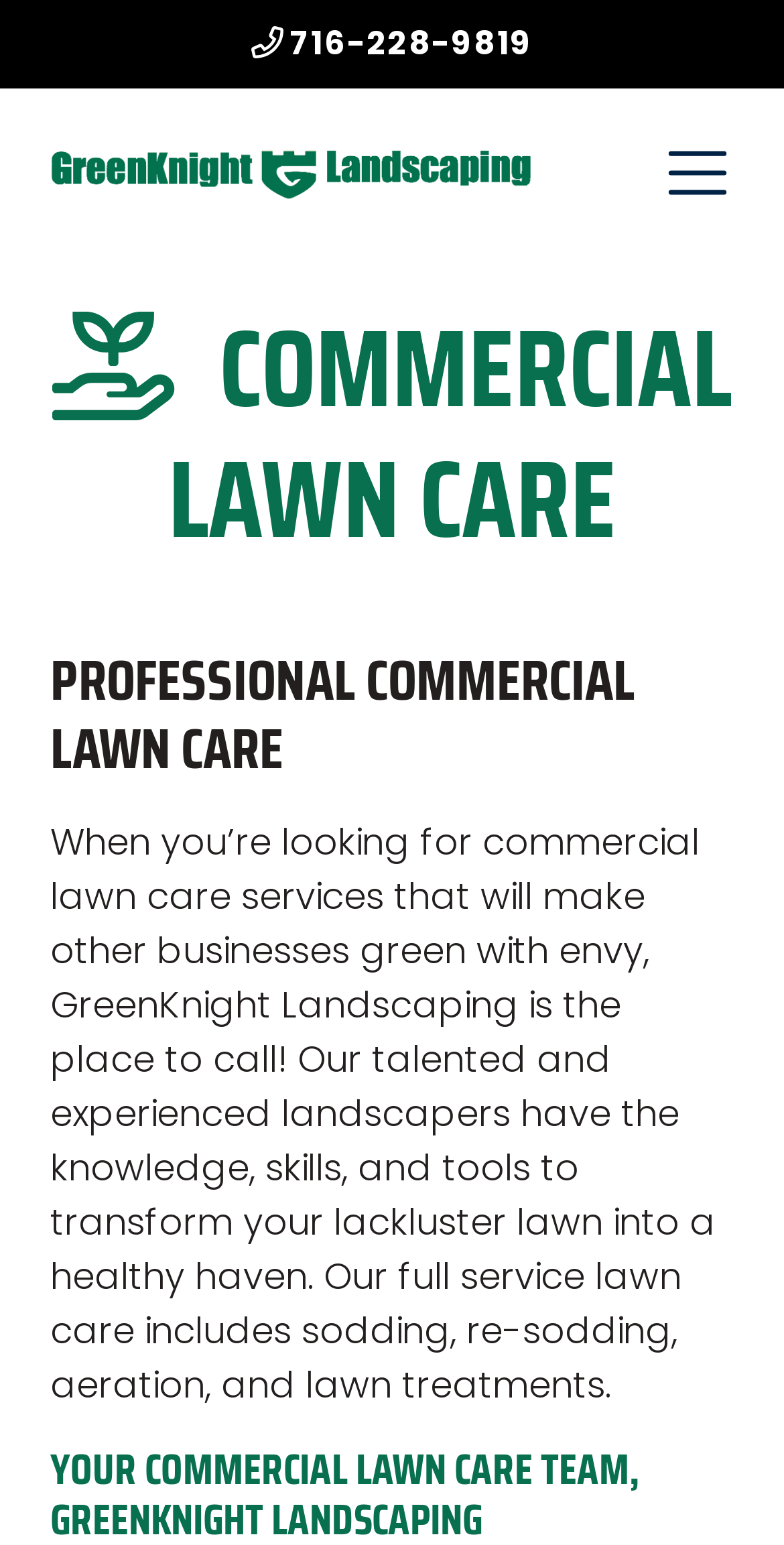Bounding box coordinates are specified in the format (top-left x, top-left y, bottom-right x, bottom-right y). All values are floating point numbers bounded between 0 and 1. Please provide the bounding box coordinate of the region this sentence describes: 716-228-9819

[0.32, 0.013, 0.68, 0.043]